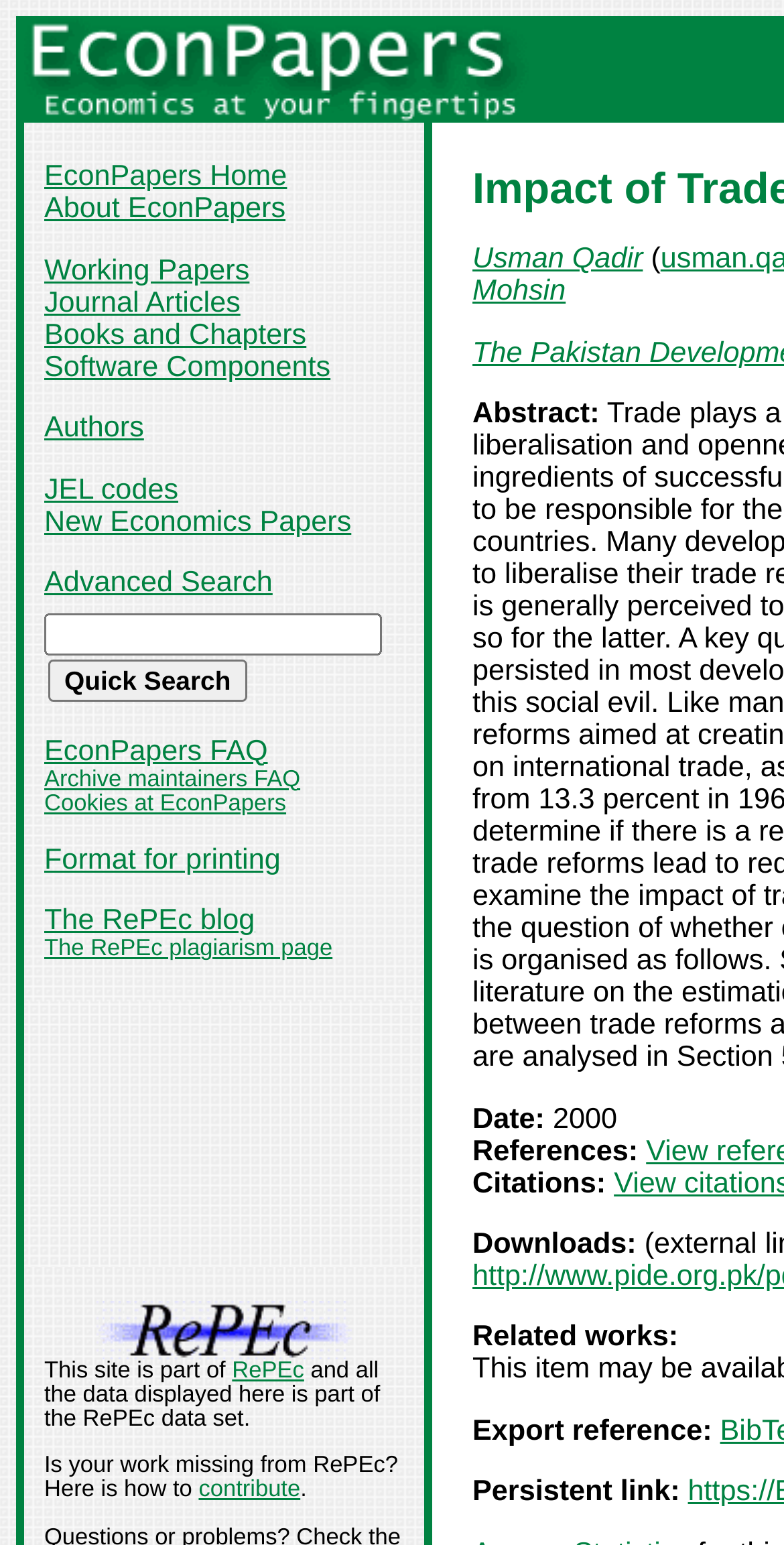Identify the bounding box coordinates of the clickable region to carry out the given instruction: "View the RePEc blog".

[0.296, 0.88, 0.388, 0.895]